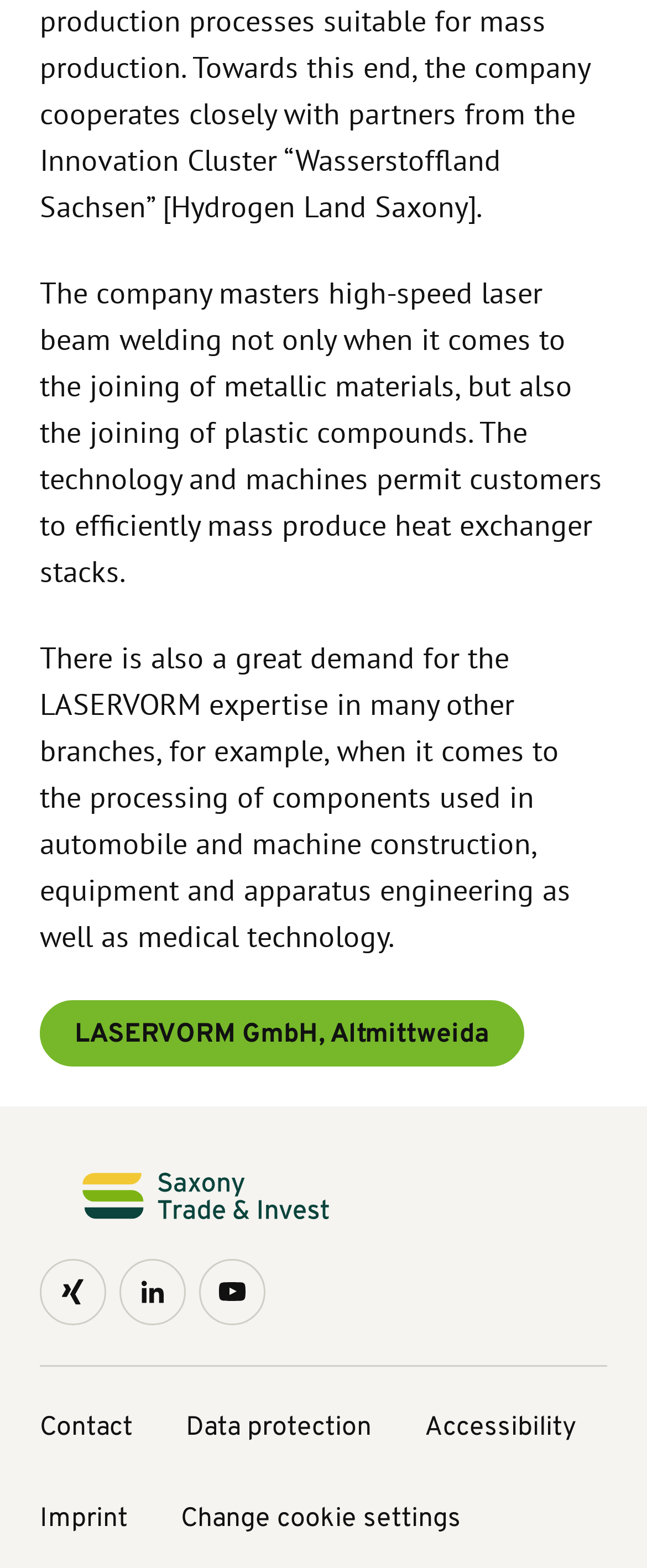Locate the bounding box coordinates of the clickable area to execute the instruction: "contact the company". Provide the coordinates as four float numbers between 0 and 1, represented as [left, top, right, bottom].

[0.062, 0.897, 0.205, 0.922]